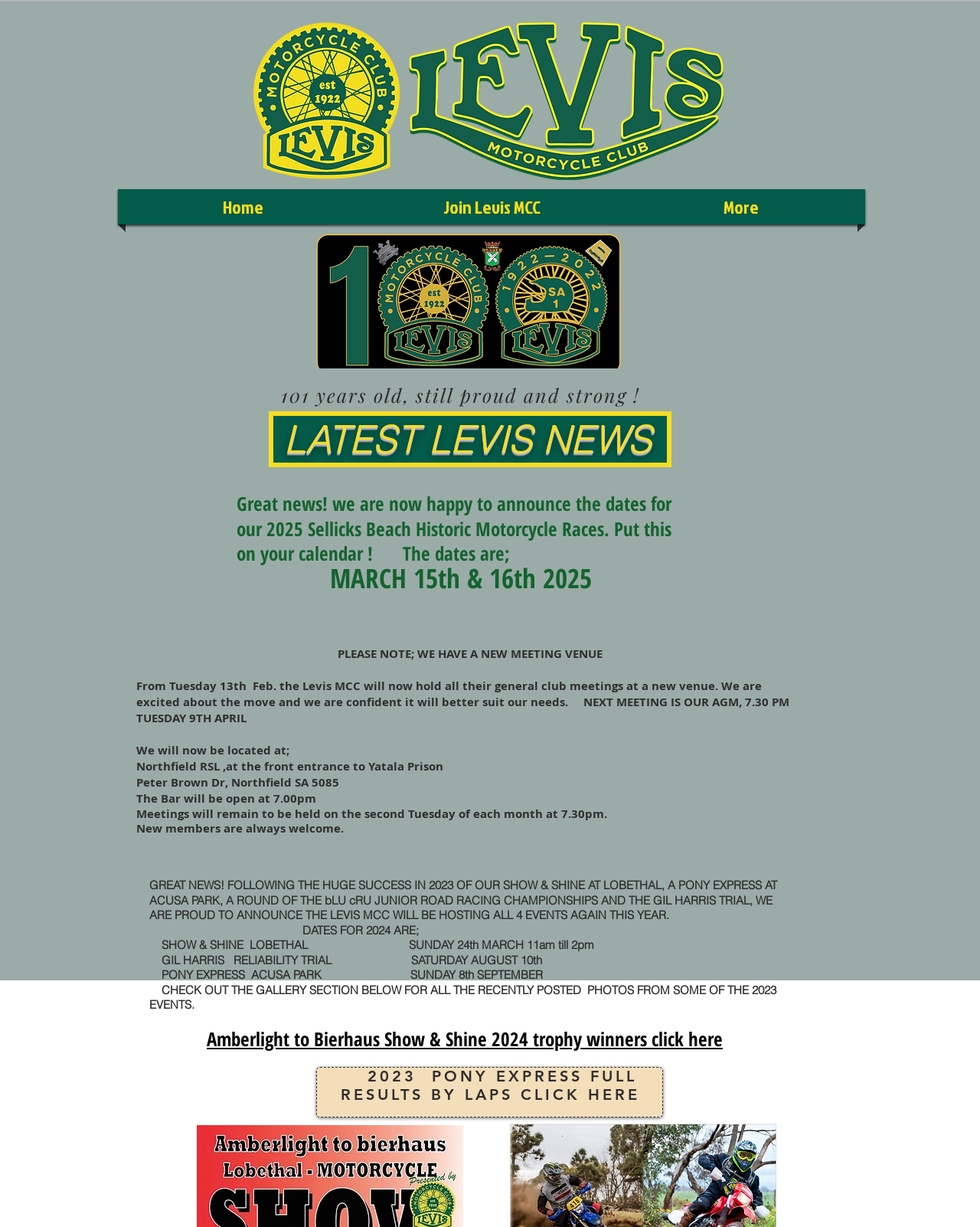Determine the bounding box coordinates for the UI element matching this description: "Join Levis MCC".

[0.379, 0.154, 0.625, 0.183]